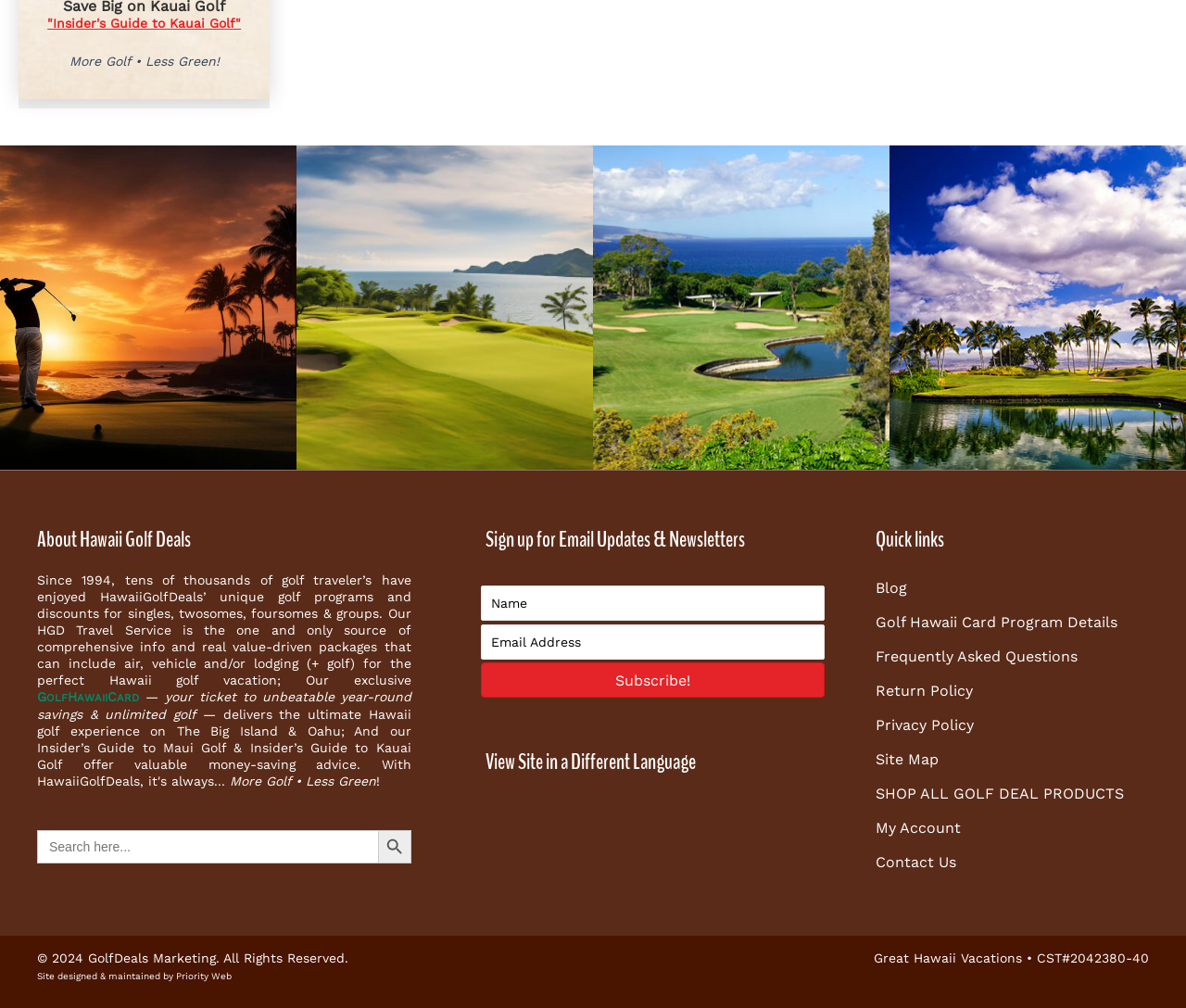Locate the bounding box coordinates of the clickable region necessary to complete the following instruction: "Subscribe to email updates". Provide the coordinates in the format of four float numbers between 0 and 1, i.e., [left, top, right, bottom].

[0.405, 0.657, 0.695, 0.692]